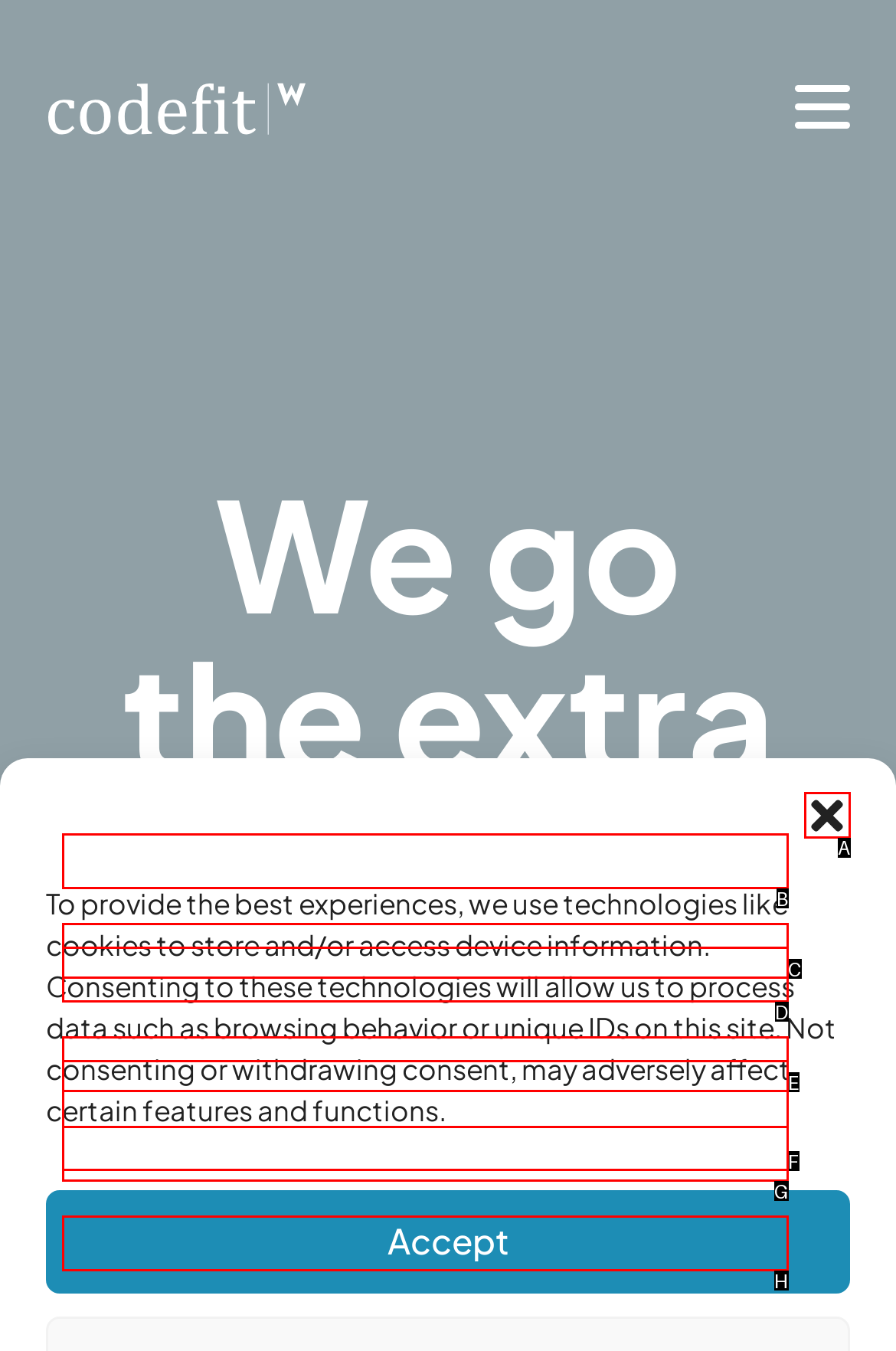Identify the option that corresponds to the description: Premium support. Provide only the letter of the option directly.

H